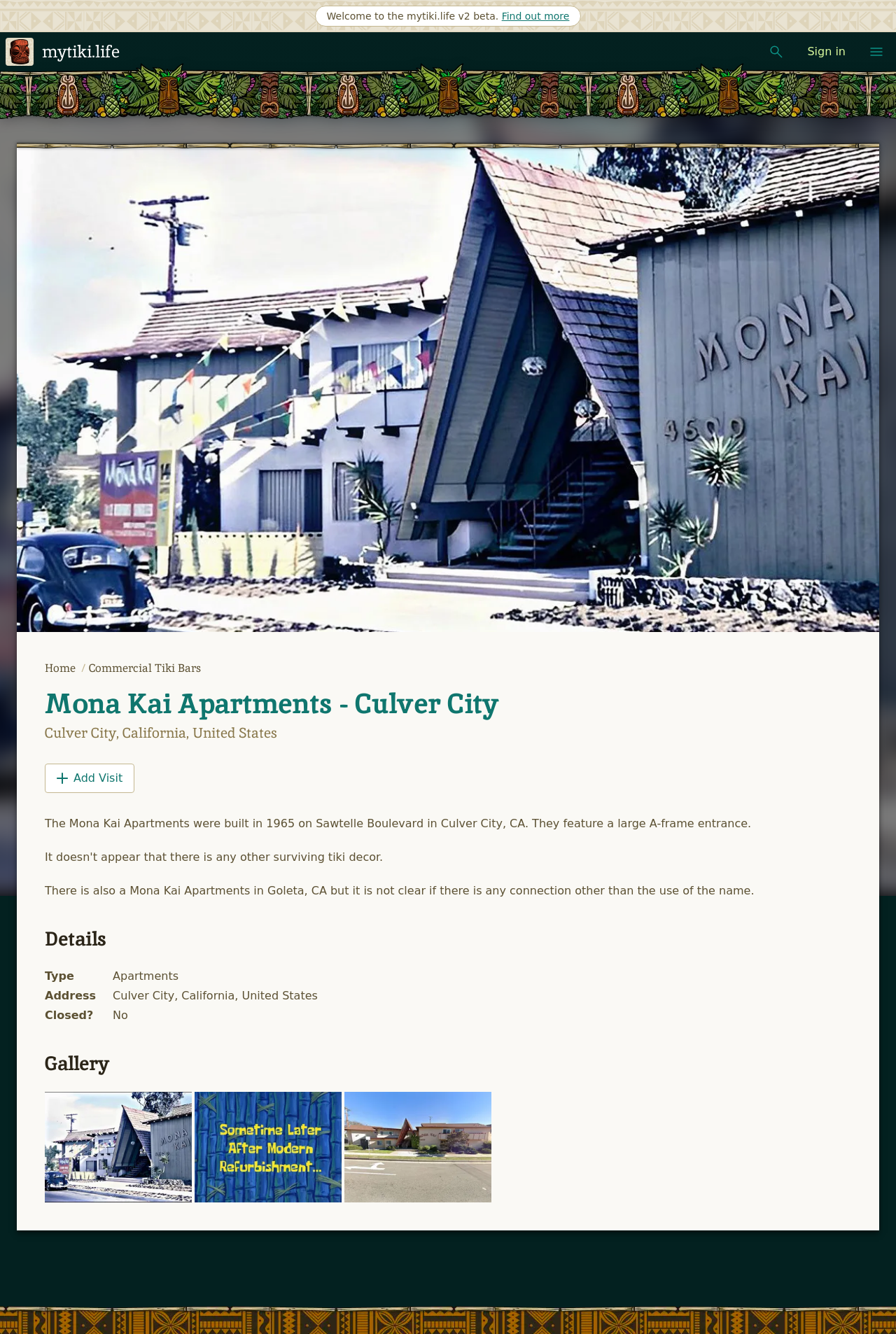Identify the bounding box coordinates of the area that should be clicked in order to complete the given instruction: "Add a visit". The bounding box coordinates should be four float numbers between 0 and 1, i.e., [left, top, right, bottom].

[0.05, 0.572, 0.15, 0.594]